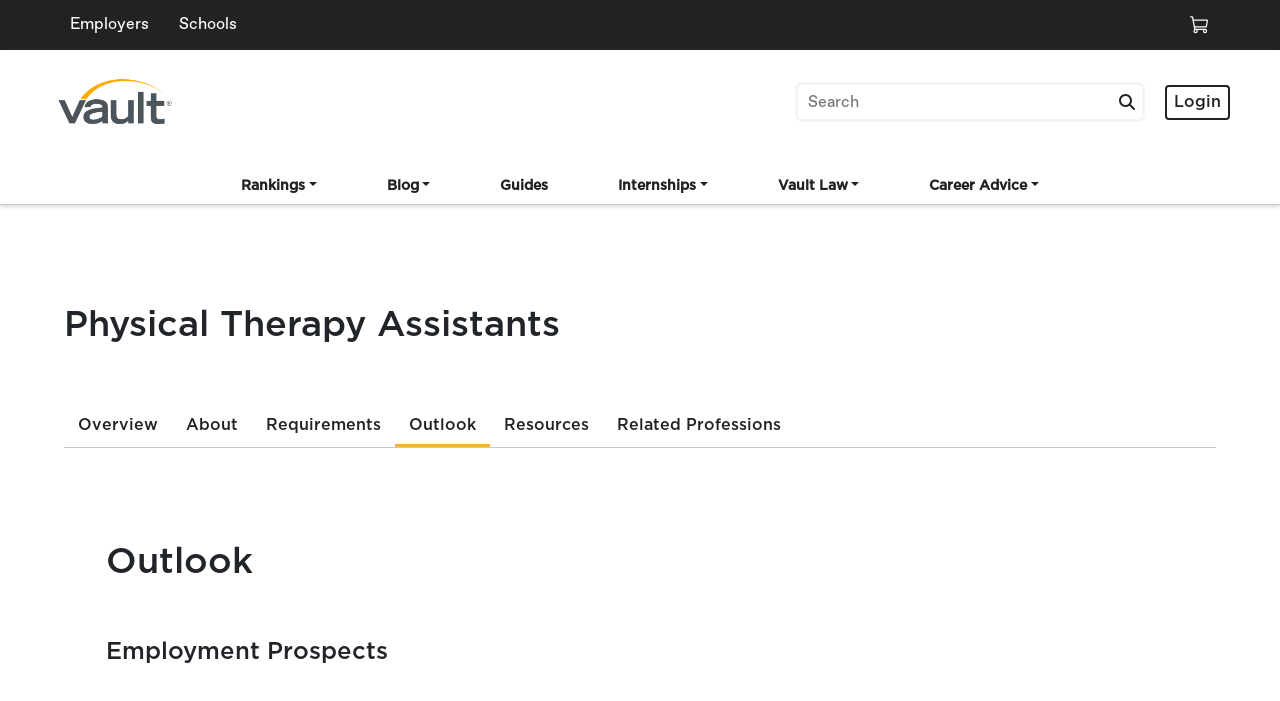What is the current tab?
Your answer should be a single word or phrase derived from the screenshot.

Outlook